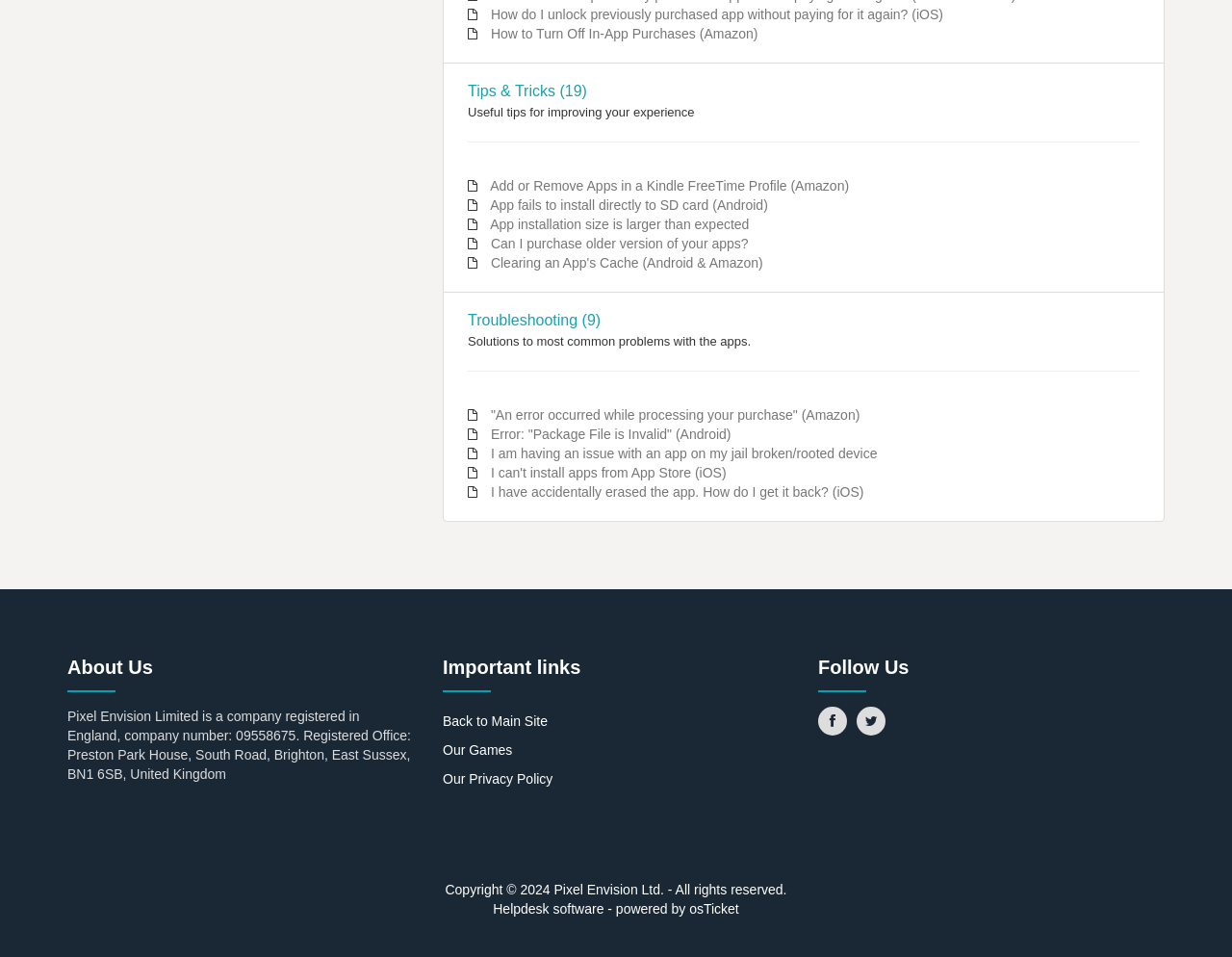Using the description "Our Privacy Policy", predict the bounding box of the relevant HTML element.

[0.359, 0.806, 0.449, 0.822]